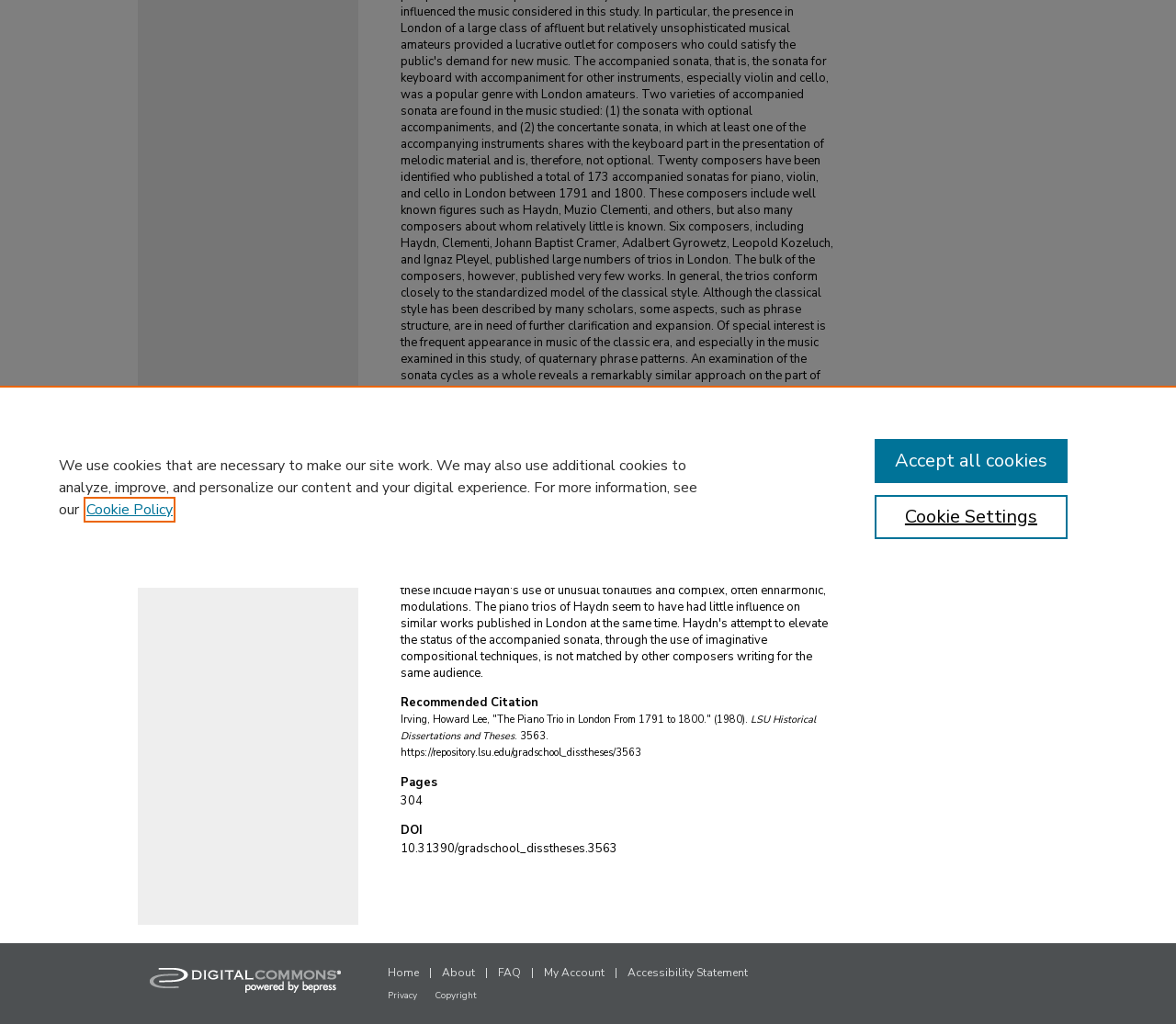Based on the element description Accessibility Statement, identify the bounding box coordinates for the UI element. The coordinates should be in the format (top-left x, top-left y, bottom-right x, bottom-right y) and within the 0 to 1 range.

[0.534, 0.943, 0.636, 0.957]